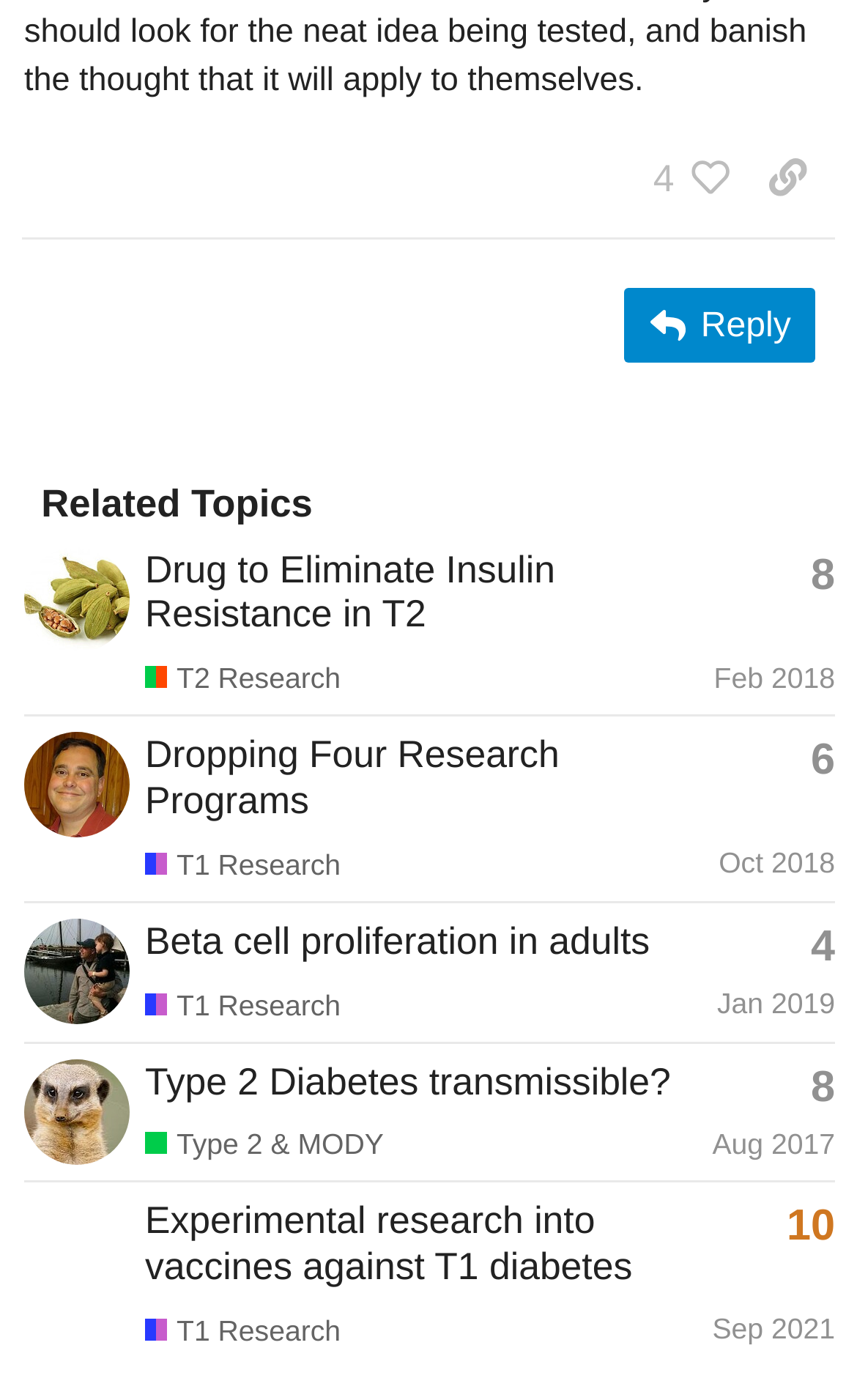Identify the bounding box coordinates for the UI element described as: "T1 Research". The coordinates should be provided as four floats between 0 and 1: [left, top, right, bottom].

[0.169, 0.606, 0.398, 0.63]